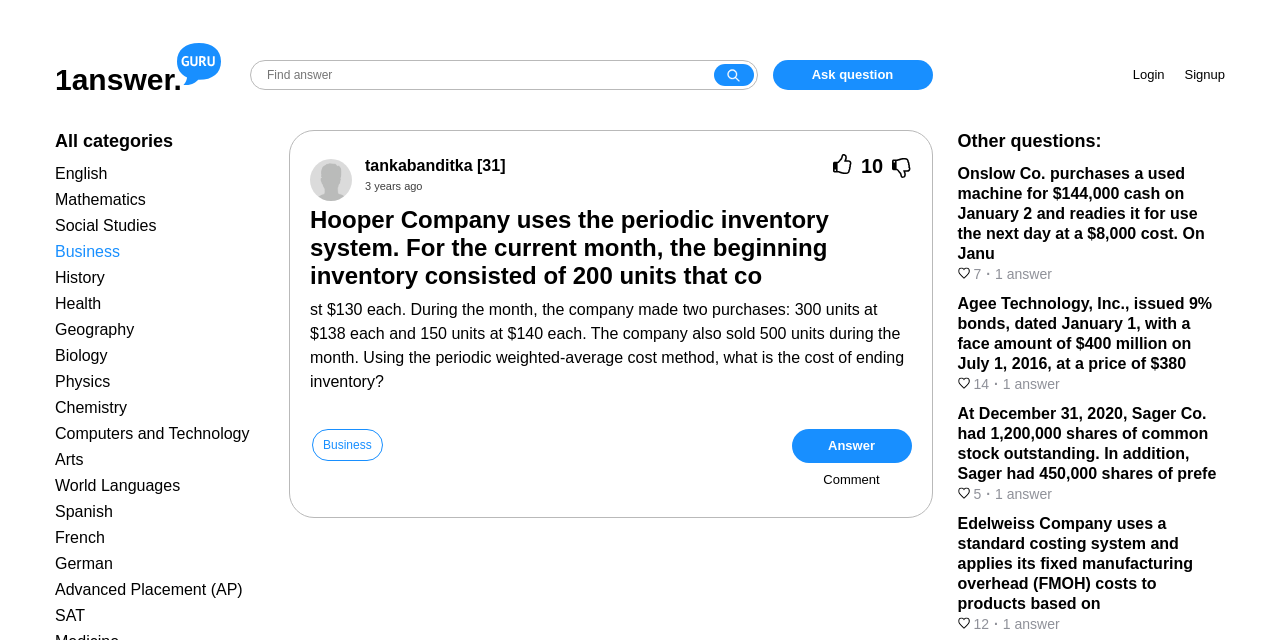What is the category of the question being asked?
Using the screenshot, give a one-word or short phrase answer.

Business